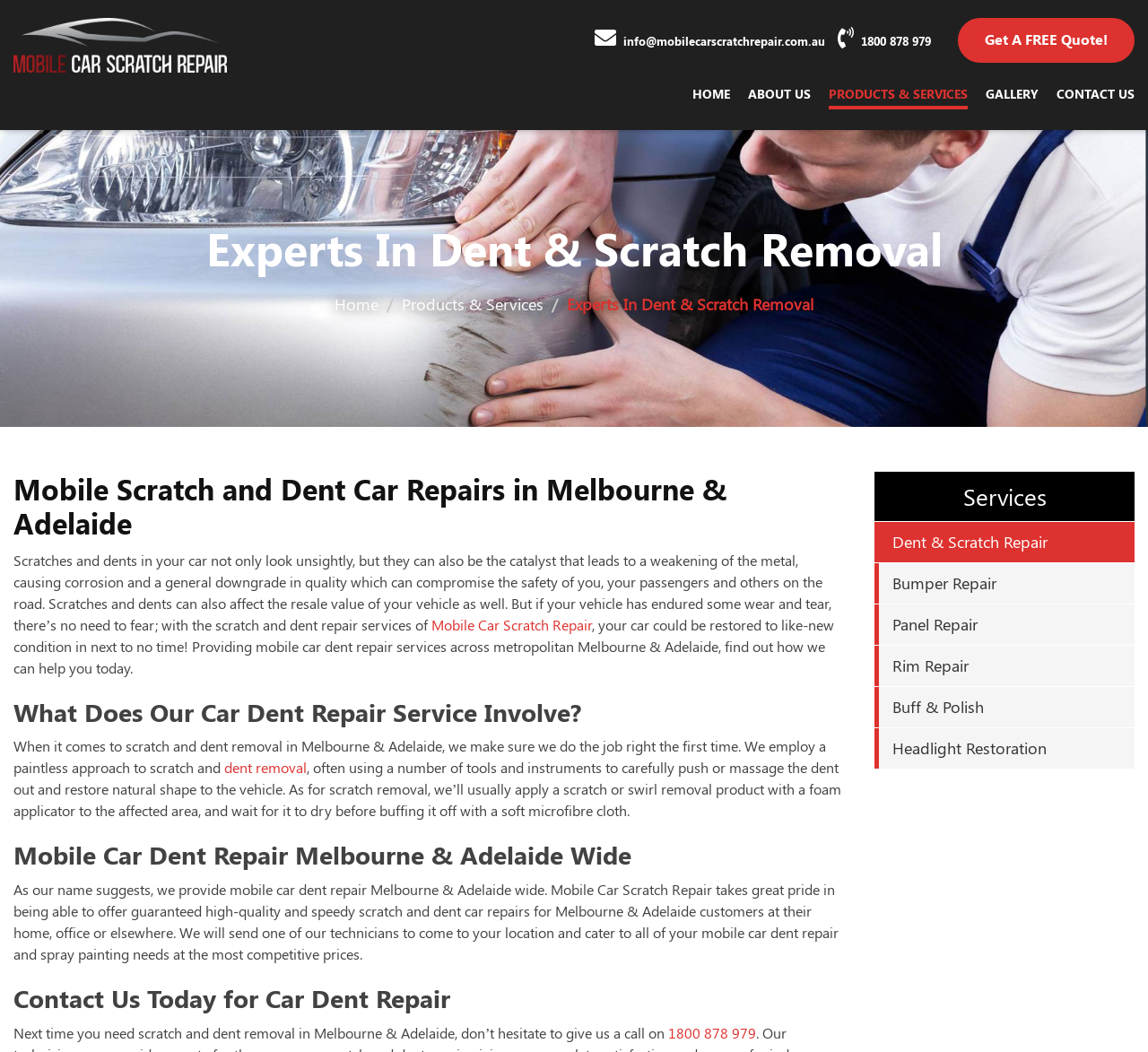Where does the company provide its mobile car dent repair services?
Examine the image and give a concise answer in one word or a short phrase.

Melbourne & Adelaide